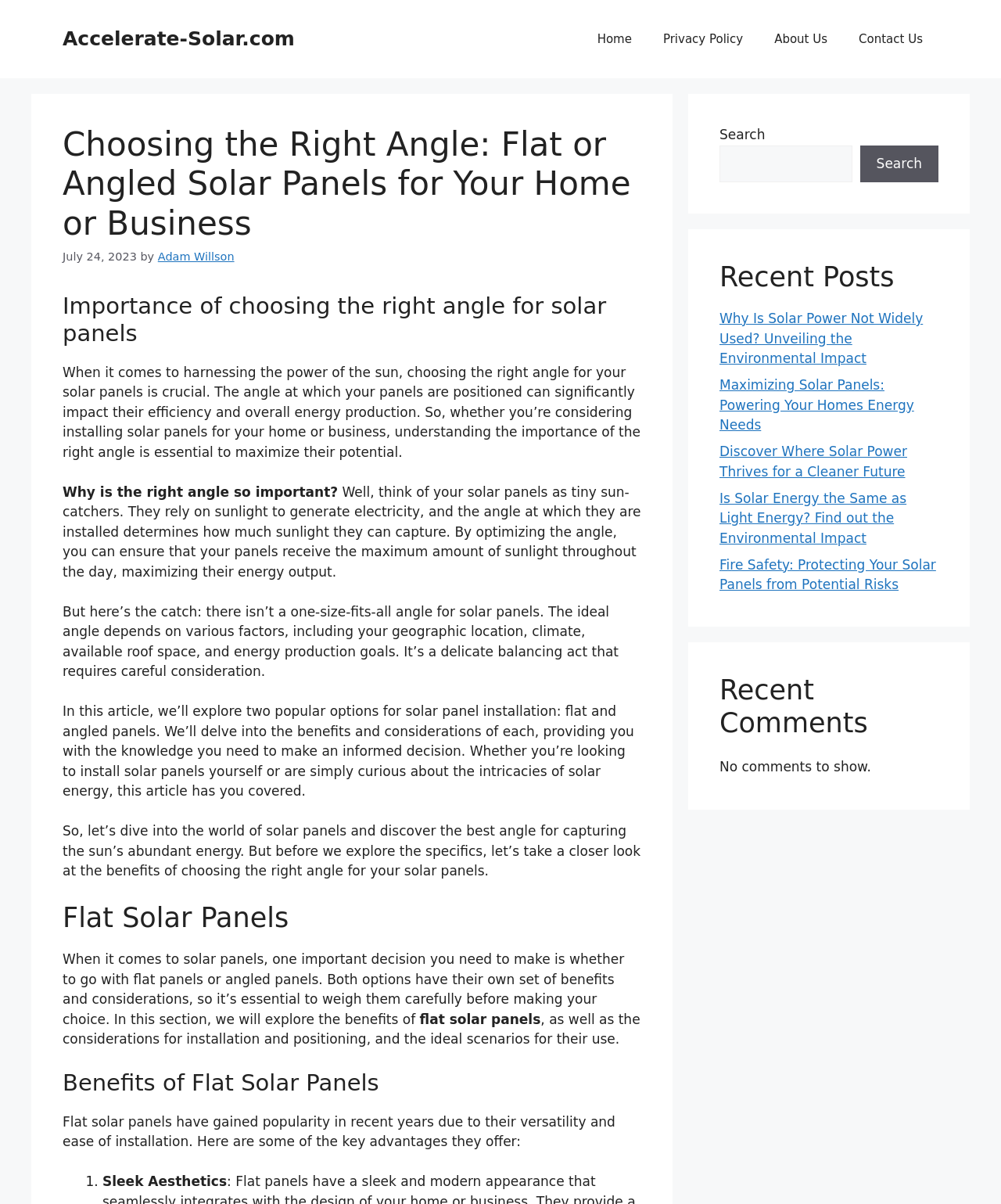Identify the bounding box coordinates of the clickable region required to complete the instruction: "Click the 'Home' link". The coordinates should be given as four float numbers within the range of 0 and 1, i.e., [left, top, right, bottom].

[0.581, 0.013, 0.647, 0.052]